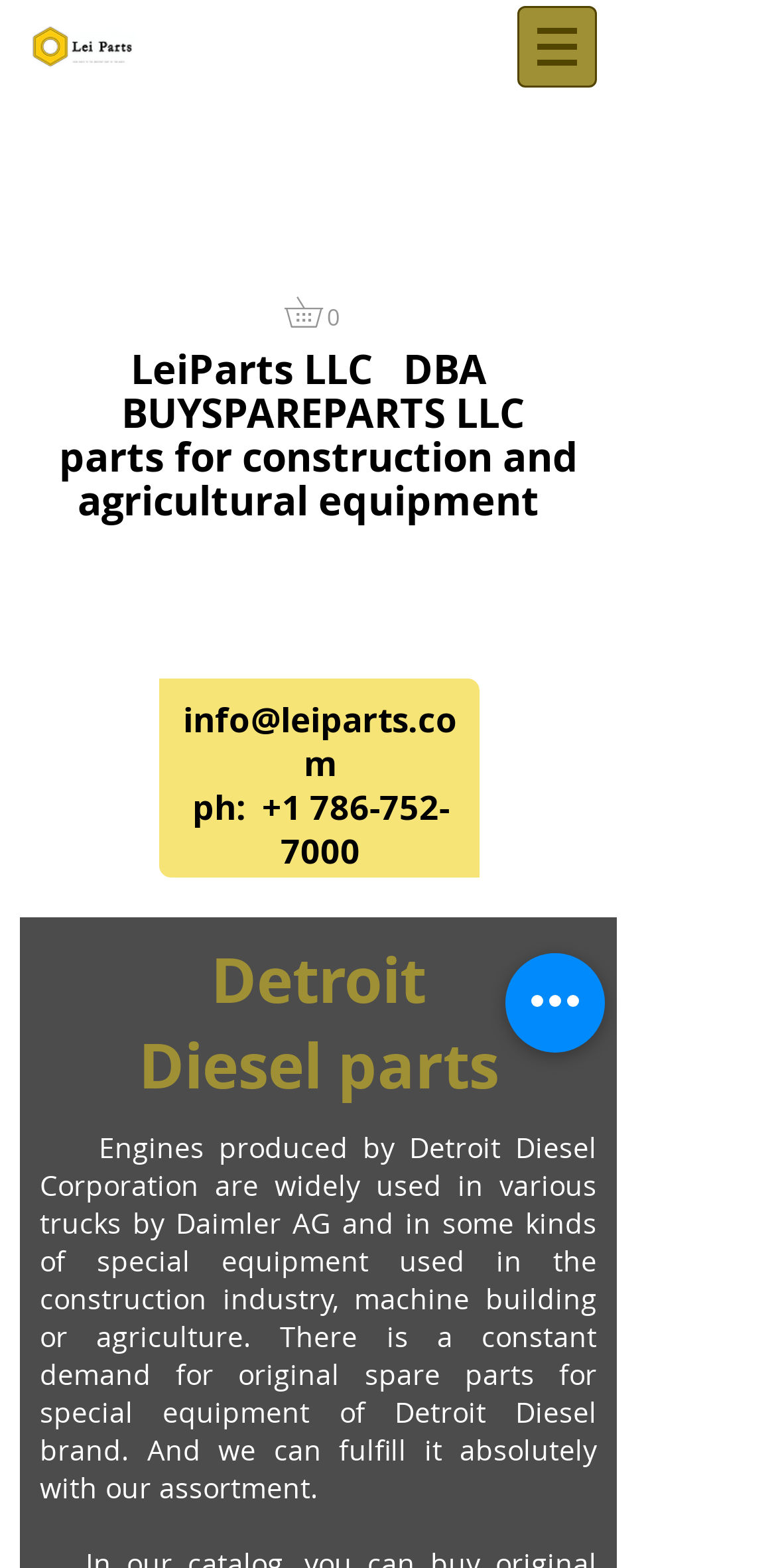What is the phone number on the webpage?
Refer to the image and provide a one-word or short phrase answer.

+1 786-752-7000